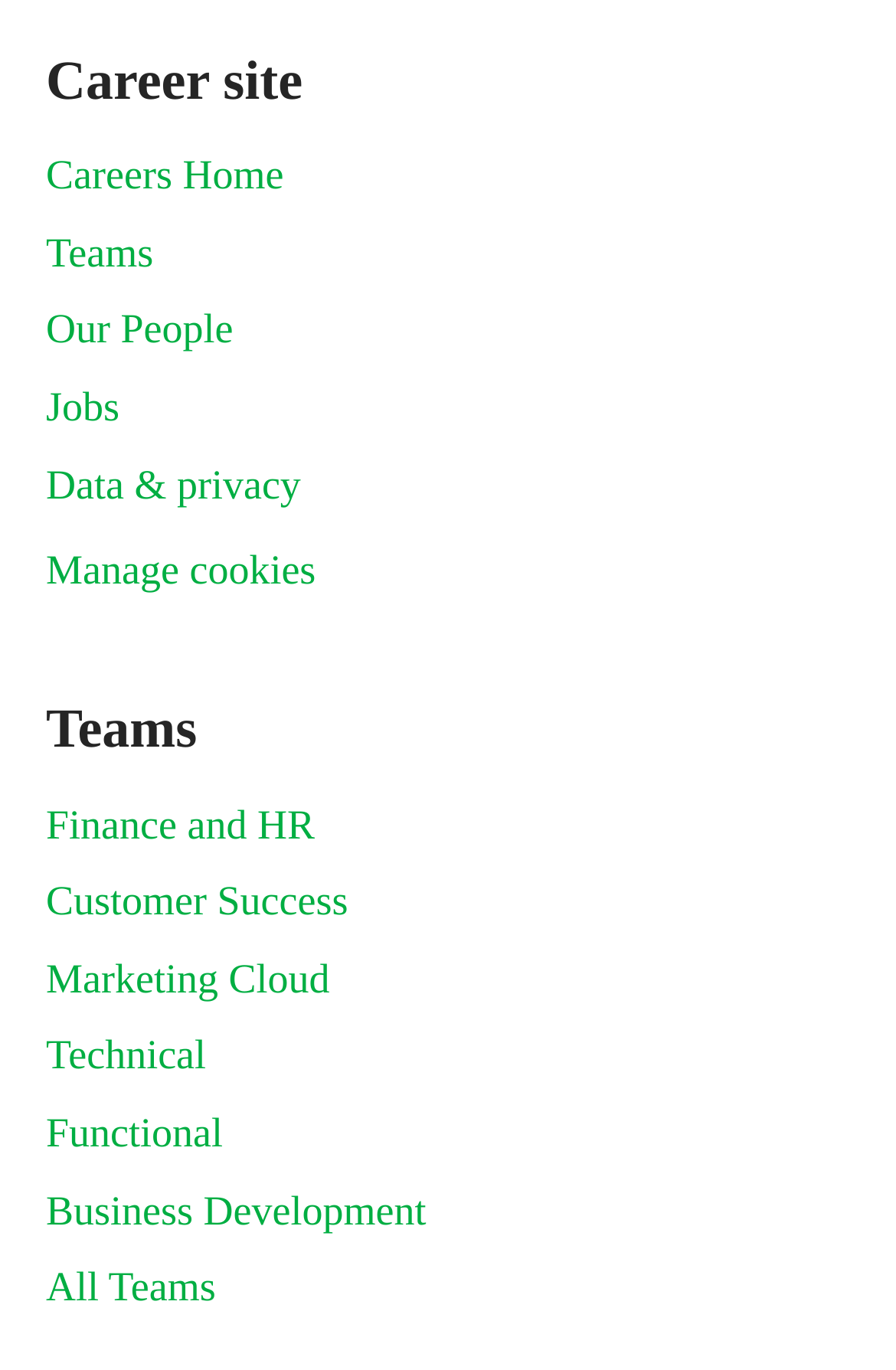Identify the bounding box coordinates of the region I need to click to complete this instruction: "Go to Careers Home".

[0.051, 0.104, 0.317, 0.151]